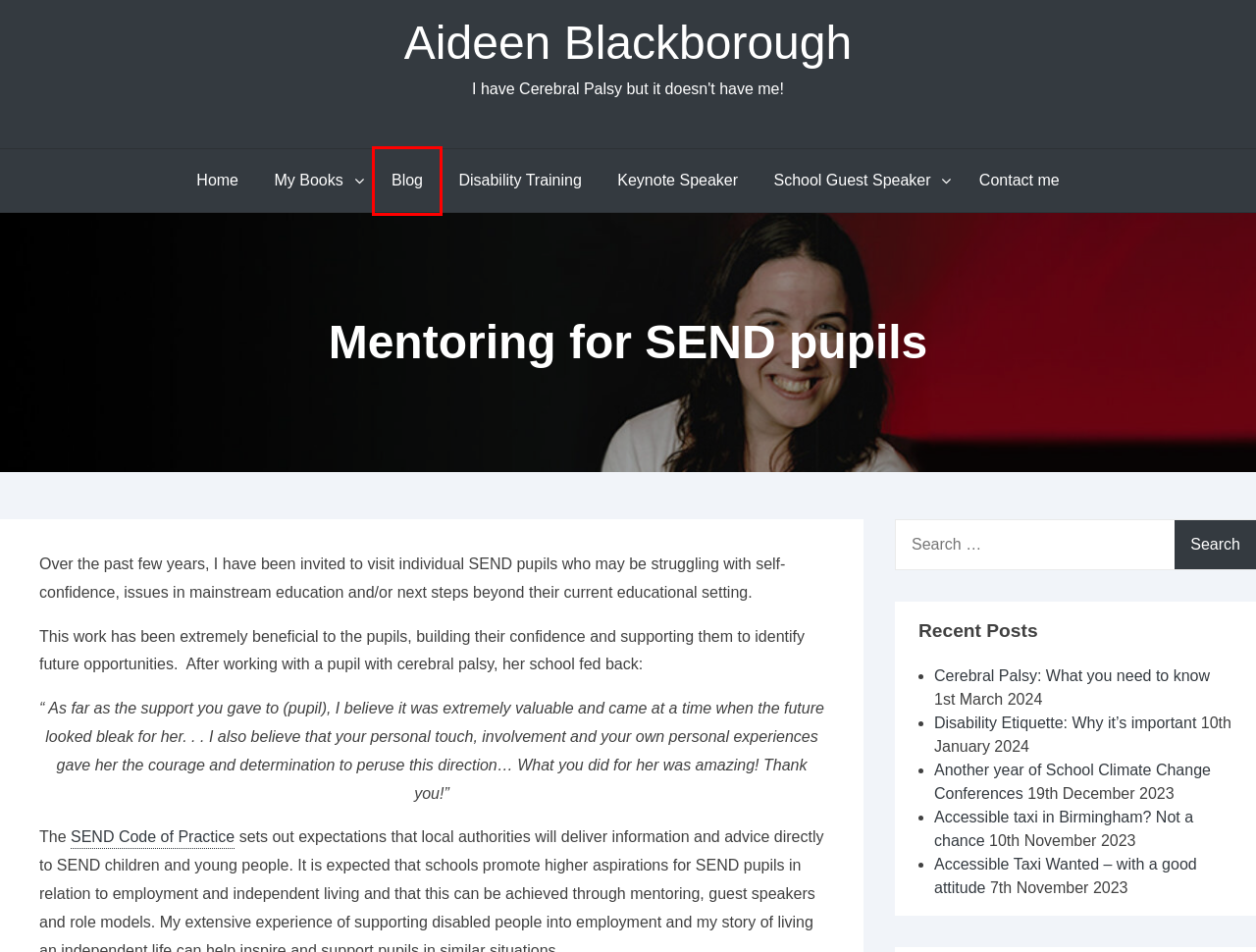You have been given a screenshot of a webpage, where a red bounding box surrounds a UI element. Identify the best matching webpage description for the page that loads after the element in the bounding box is clicked. Options include:
A. Blog - Aideen Blackborough
B. Accessible taxi in Birmingham? Not a chance - Aideen Blackborough
C. School Guest Speaker - Aideen Blackborough
D. Another year of School Climate Change Conferences - Aideen Blackborough
E. Contact me - Aideen Blackborough % % %
F. Disability Training - Aideen Blackborough
G. My Books - Aideen Blackborough
H. Accessible Taxi Wanted - with a good attitude - Aideen Blackborough

A